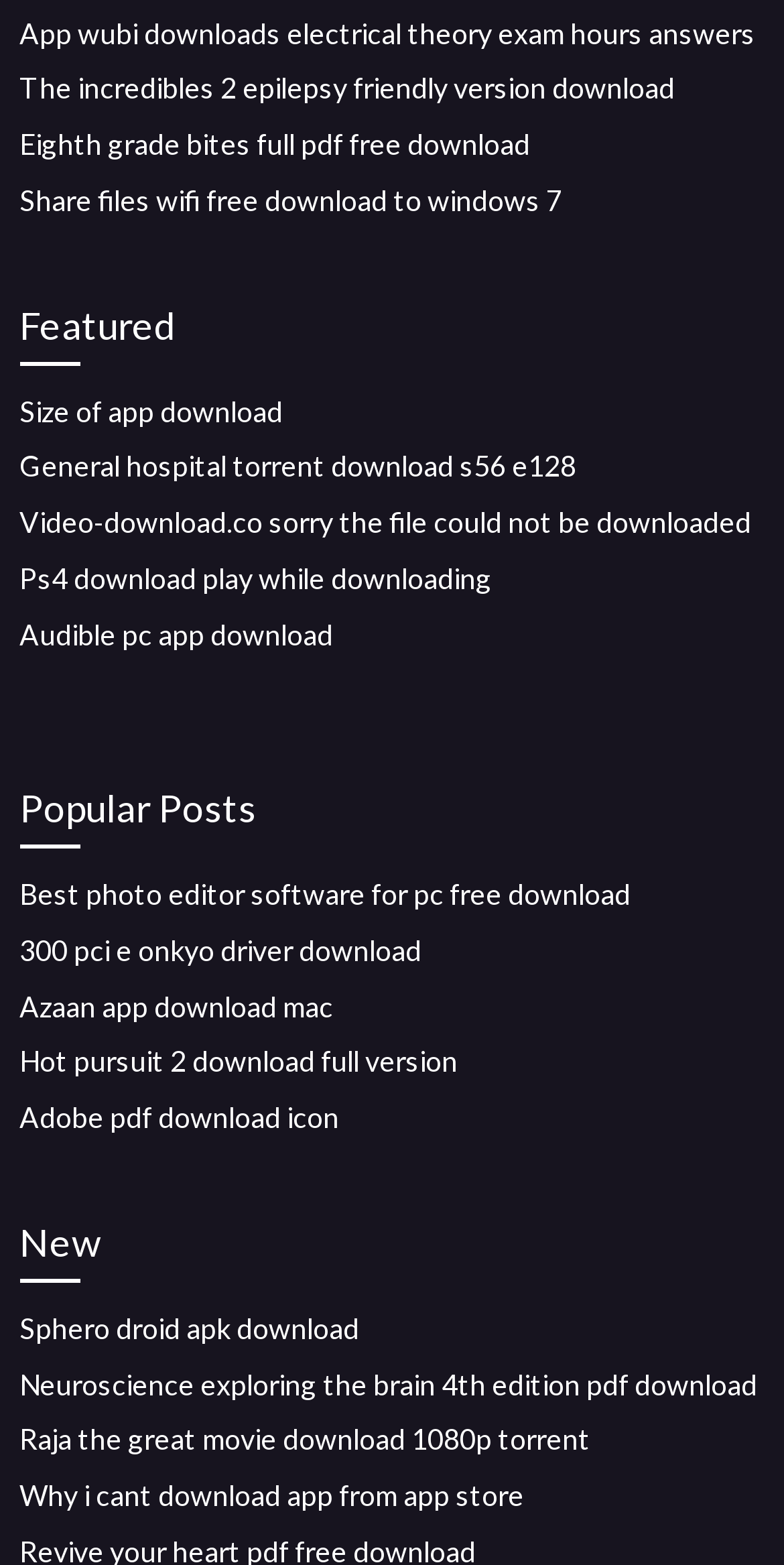Locate the bounding box coordinates of the area where you should click to accomplish the instruction: "View the popular post about photo editor software".

[0.025, 0.56, 0.804, 0.582]